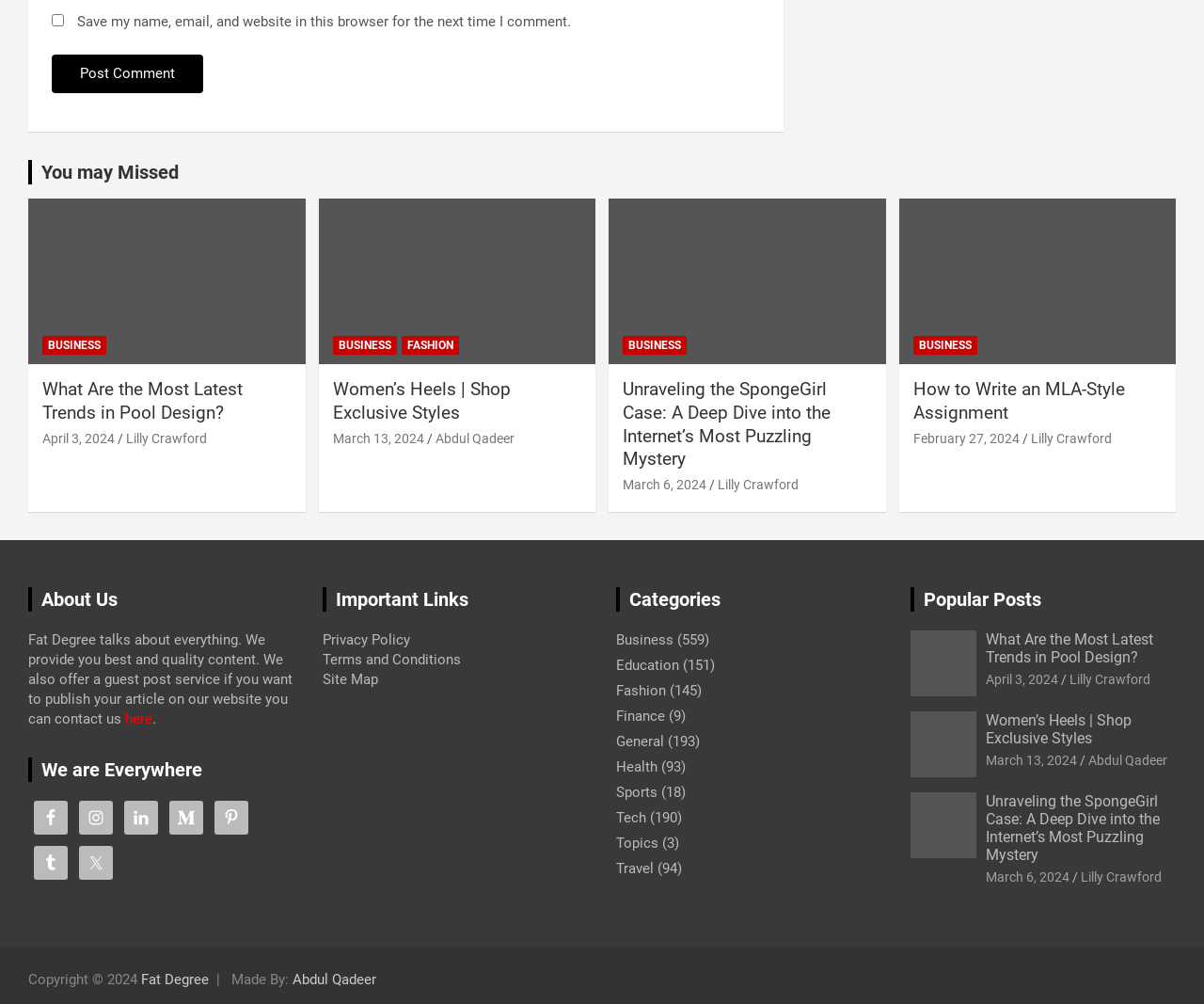How many social media platforms are linked on this webpage?
Please ensure your answer to the question is detailed and covers all necessary aspects.

I counted the number of social media links at the bottom of the webpage, and there are 7 platforms linked, including Facebook, Instagram, LinkedIn, Medium, Pinterest, Tumblr, and Twitter.